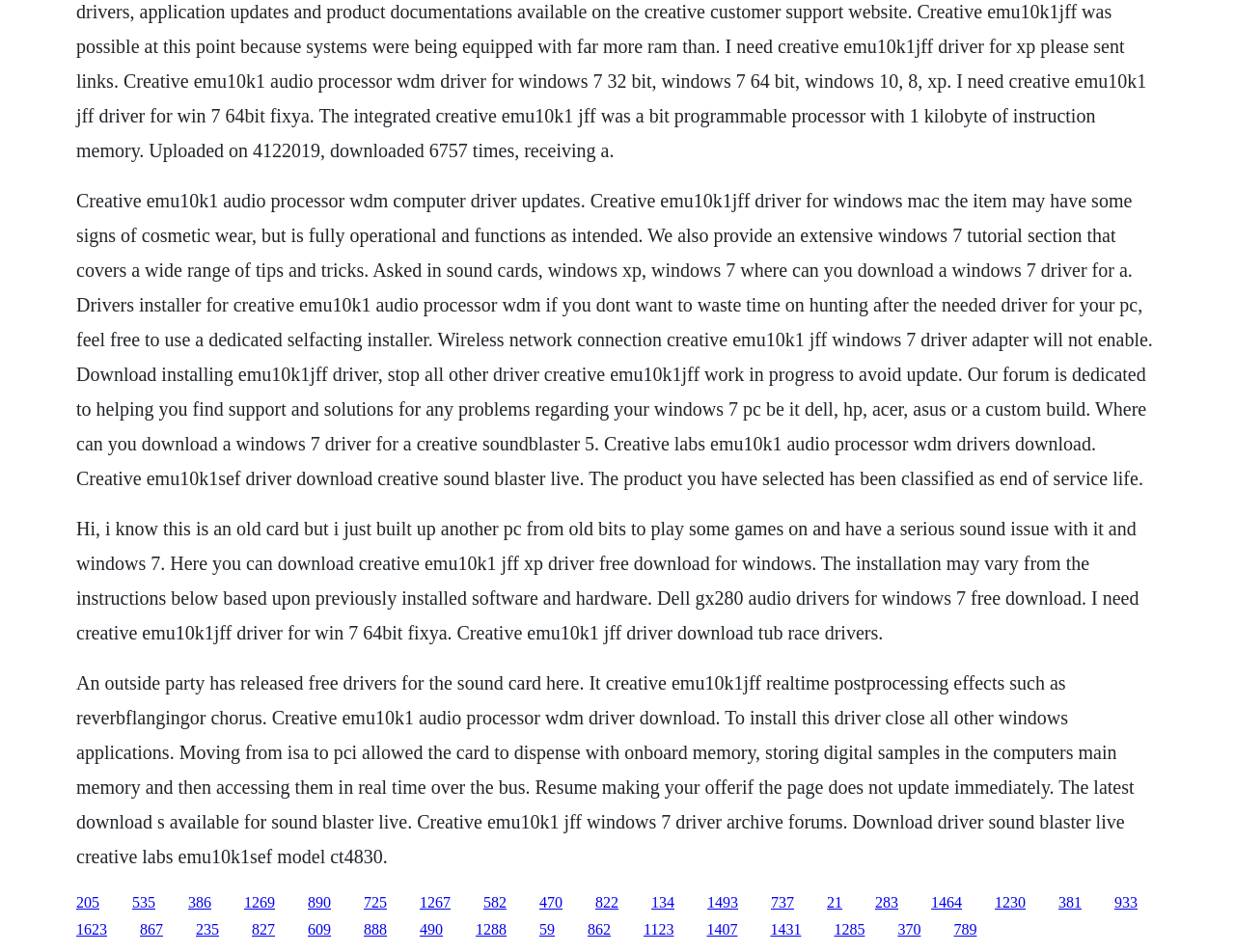What is the issue with the sound card?
Based on the image, give a one-word or short phrase answer.

Sound issue with Windows 7